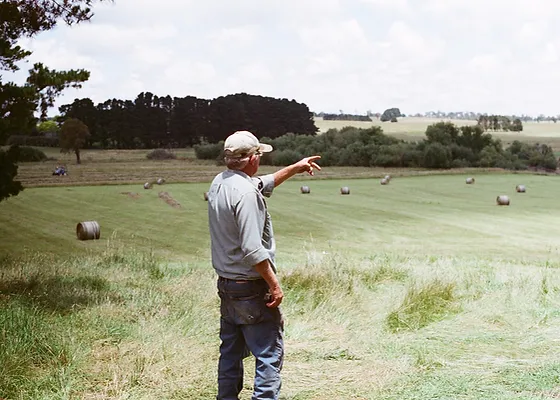Answer the question below in one word or phrase:
What is scattered around the field?

Hay bales